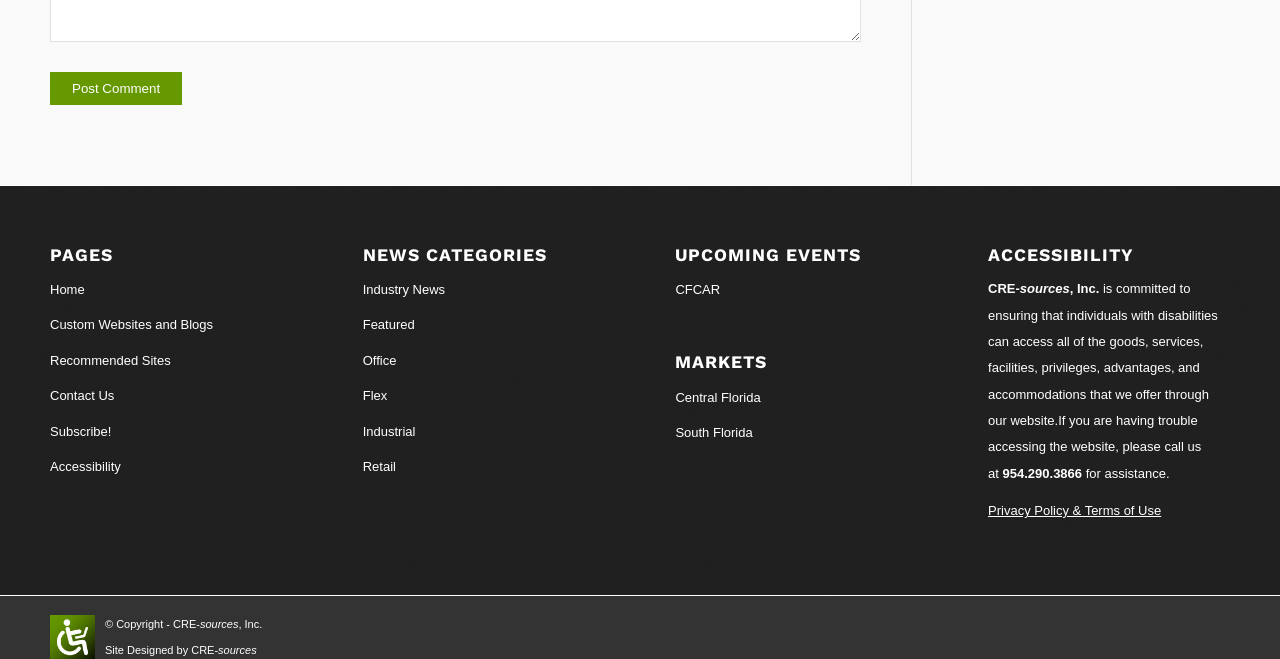What is the name of the company that designed the website?
Give a single word or phrase answer based on the content of the image.

CRE-sources, Inc.